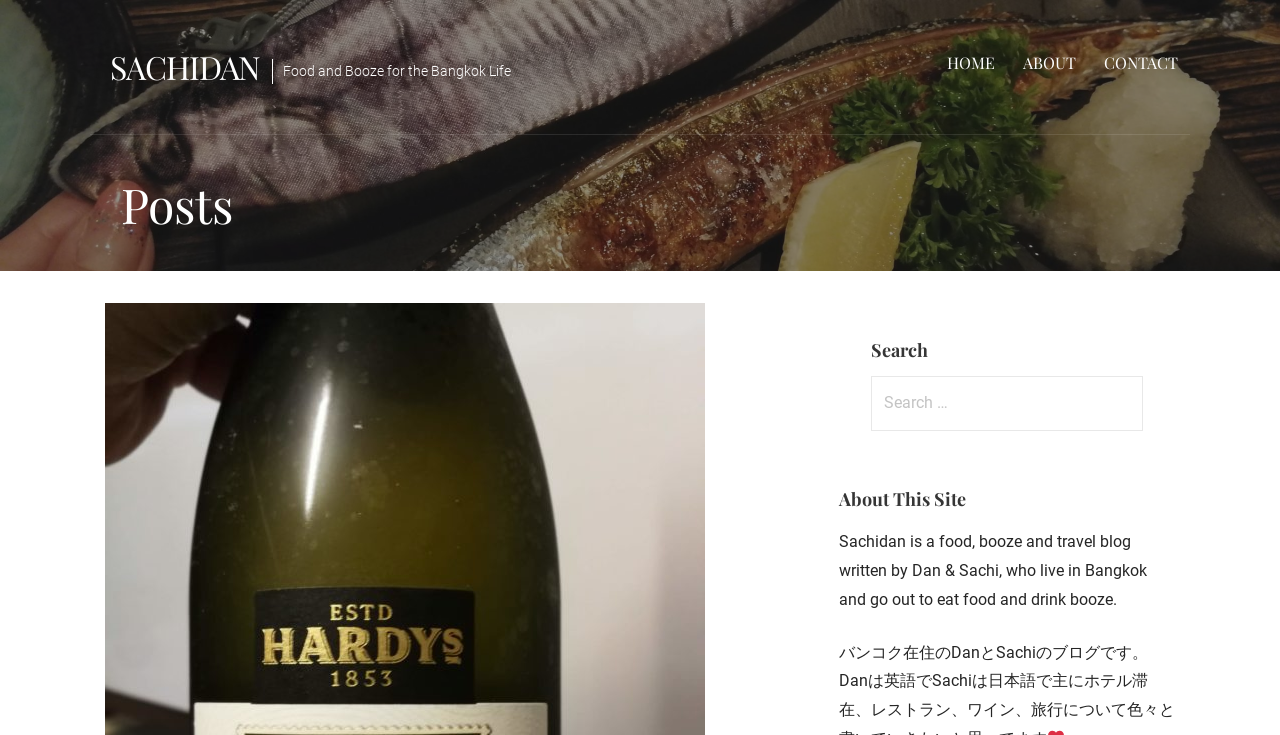Carefully examine the image and provide an in-depth answer to the question: What type of content can be found in the 'Posts' section?

The type of content that can be found in the 'Posts' section can be inferred from the heading 'Posts' which suggests that this section contains blog posts.